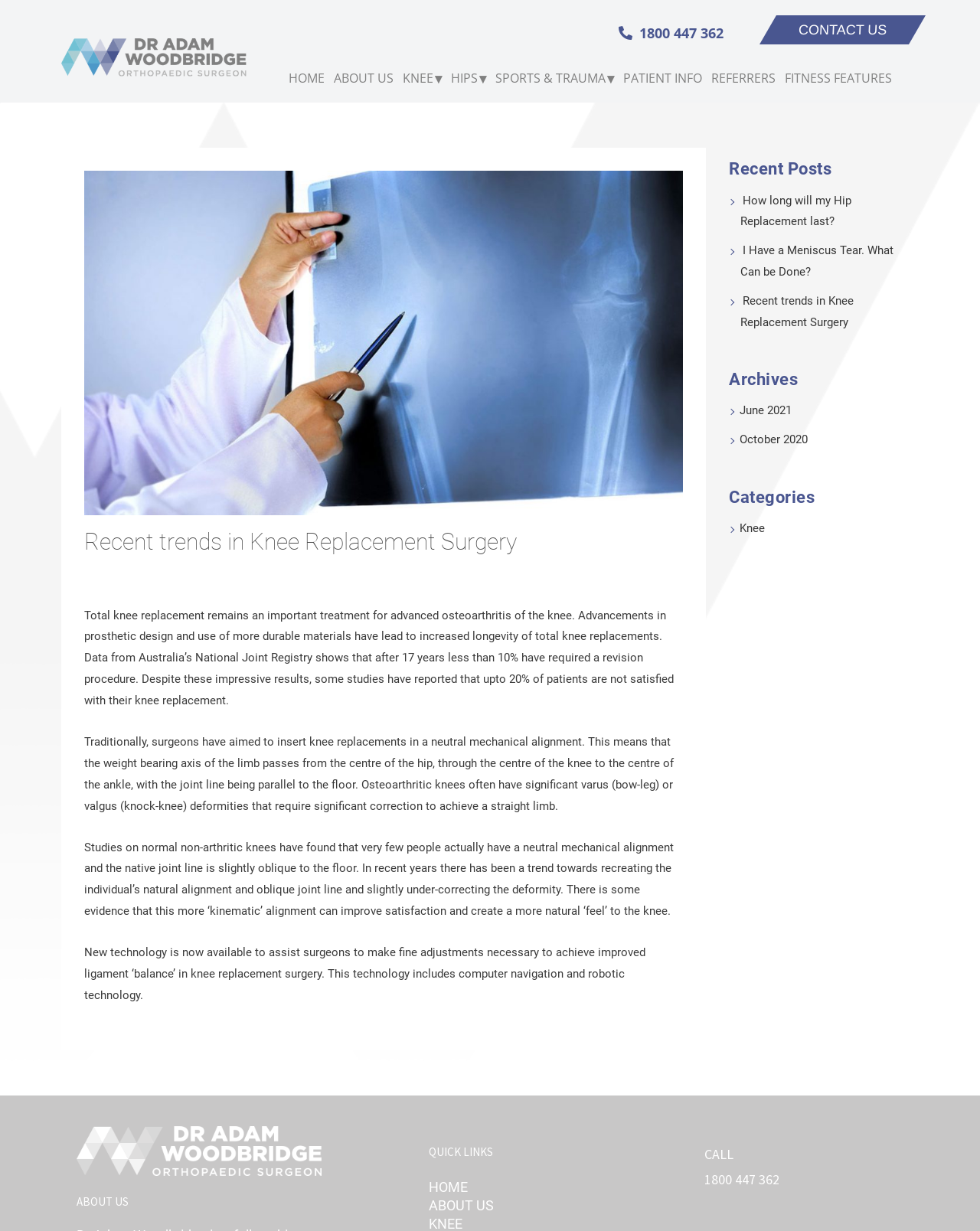Given the element description 1800 447 362, predict the bounding box coordinates for the UI element in the webpage screenshot. The format should be (top-left x, top-left y, bottom-right x, bottom-right y), and the values should be between 0 and 1.

[0.267, 0.017, 0.738, 0.038]